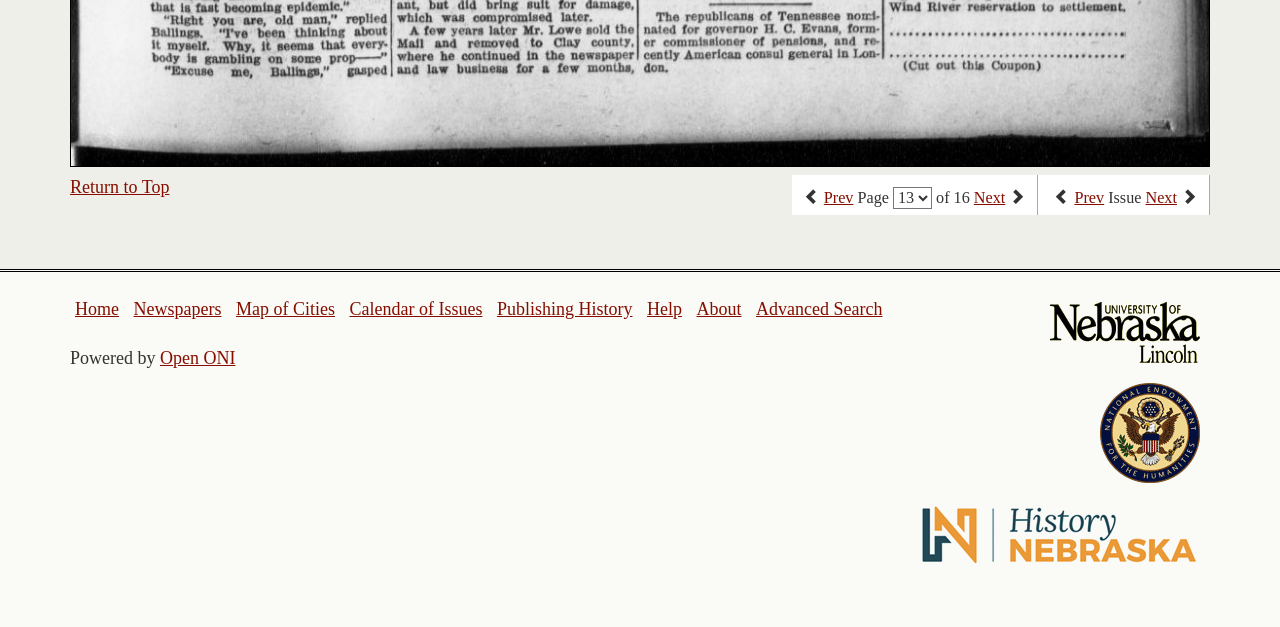What is the text at the bottom-left corner?
Refer to the image and give a detailed answer to the question.

I looked at the bottom-left corner of the webpage and found a static text 'Powered by'.